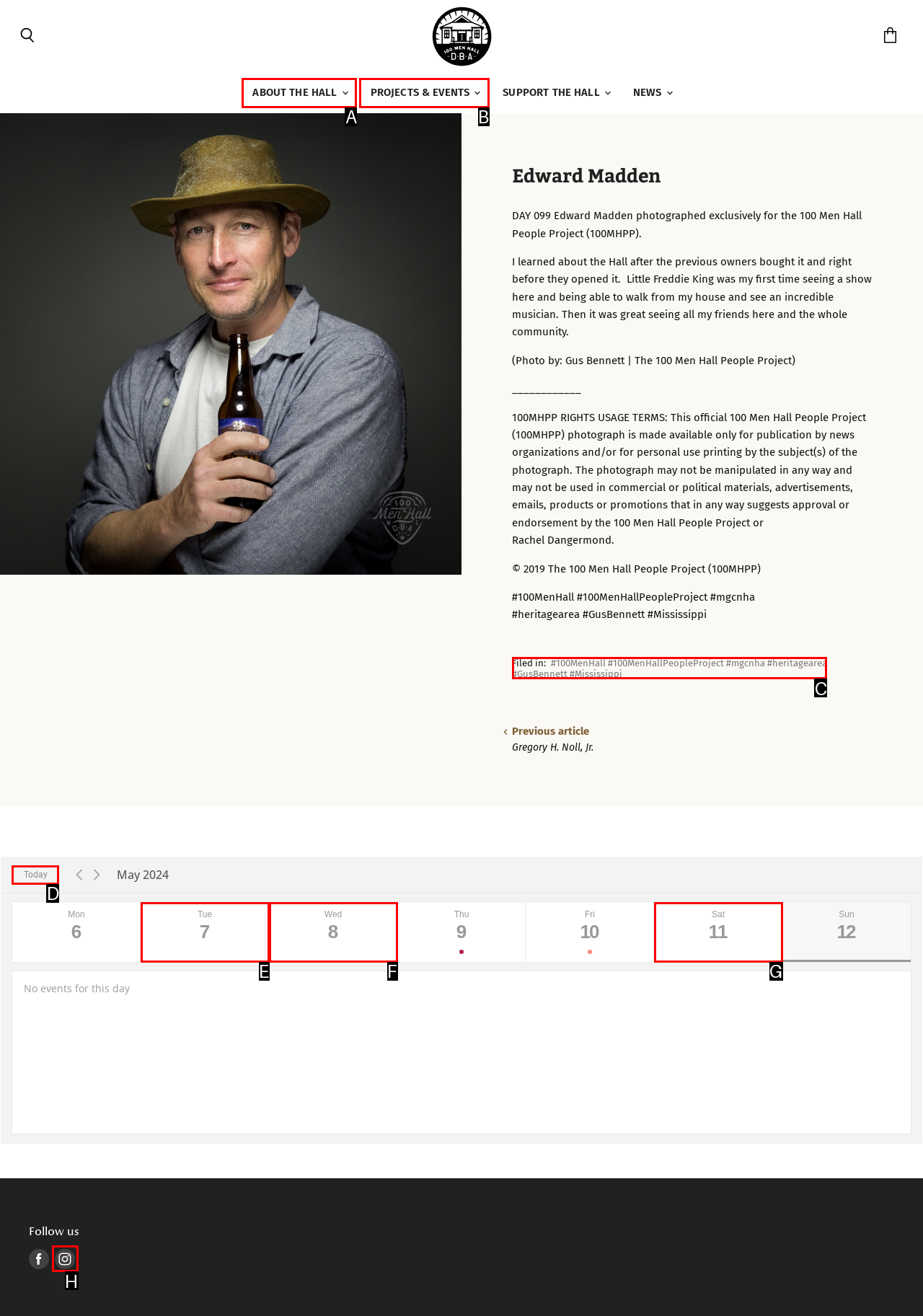Determine the letter of the UI element that will complete the task: Click the 'Today' button
Reply with the corresponding letter.

D